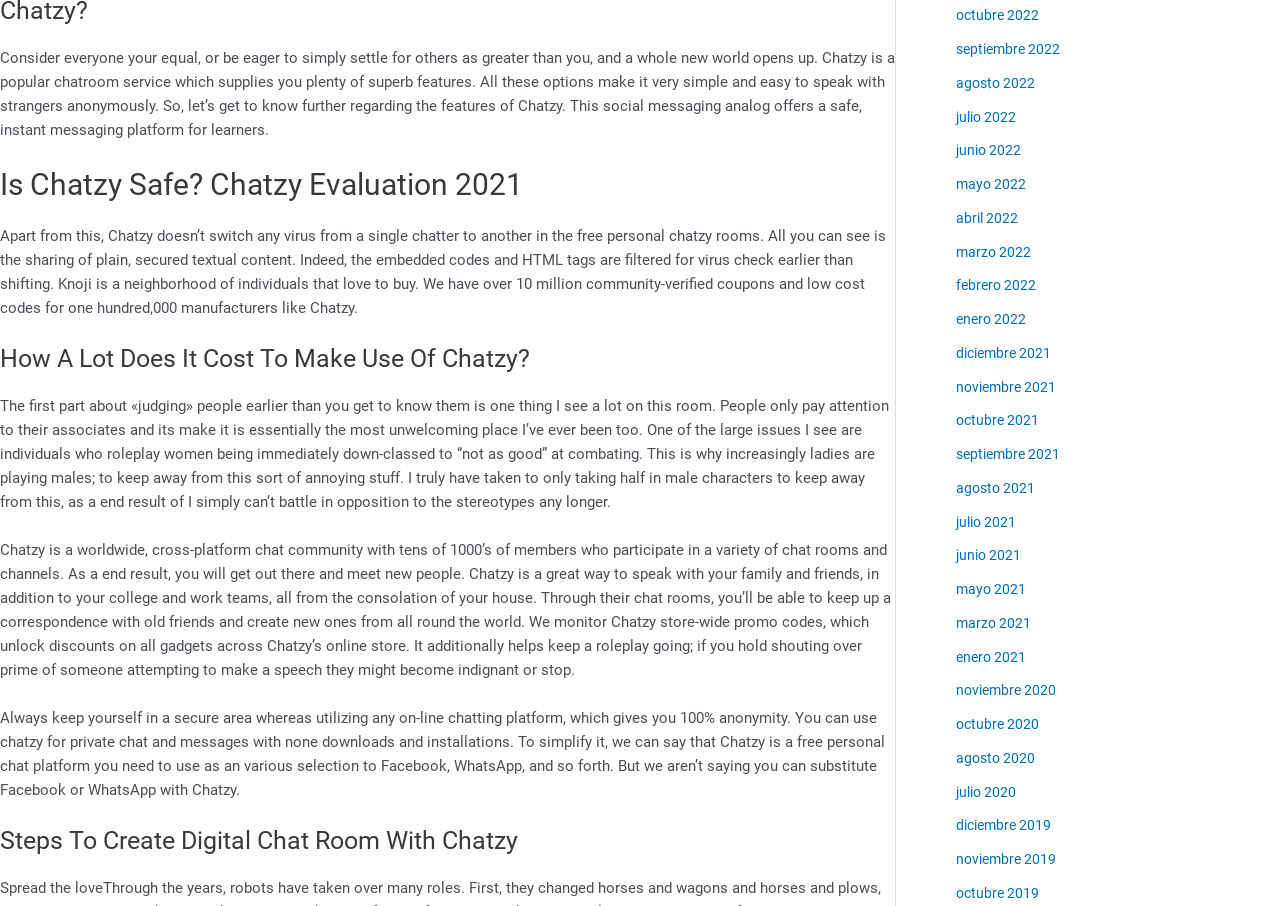Locate the bounding box coordinates of the segment that needs to be clicked to meet this instruction: "Click on the 'diciembre 2022' link".

[0.747, 0.034, 0.827, 0.054]